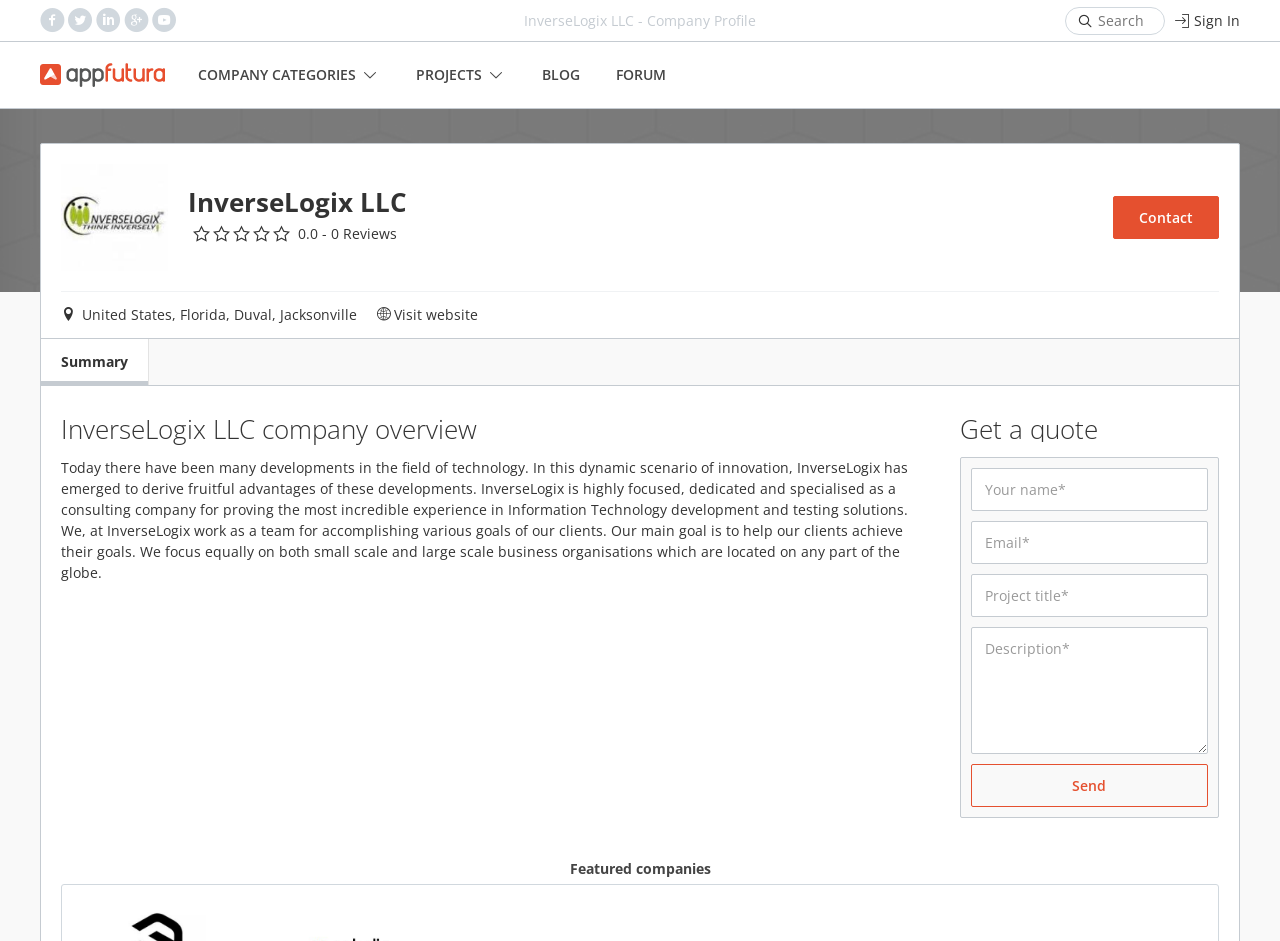Provide the bounding box coordinates of the section that needs to be clicked to accomplish the following instruction: "Contact the company."

[0.87, 0.208, 0.952, 0.254]